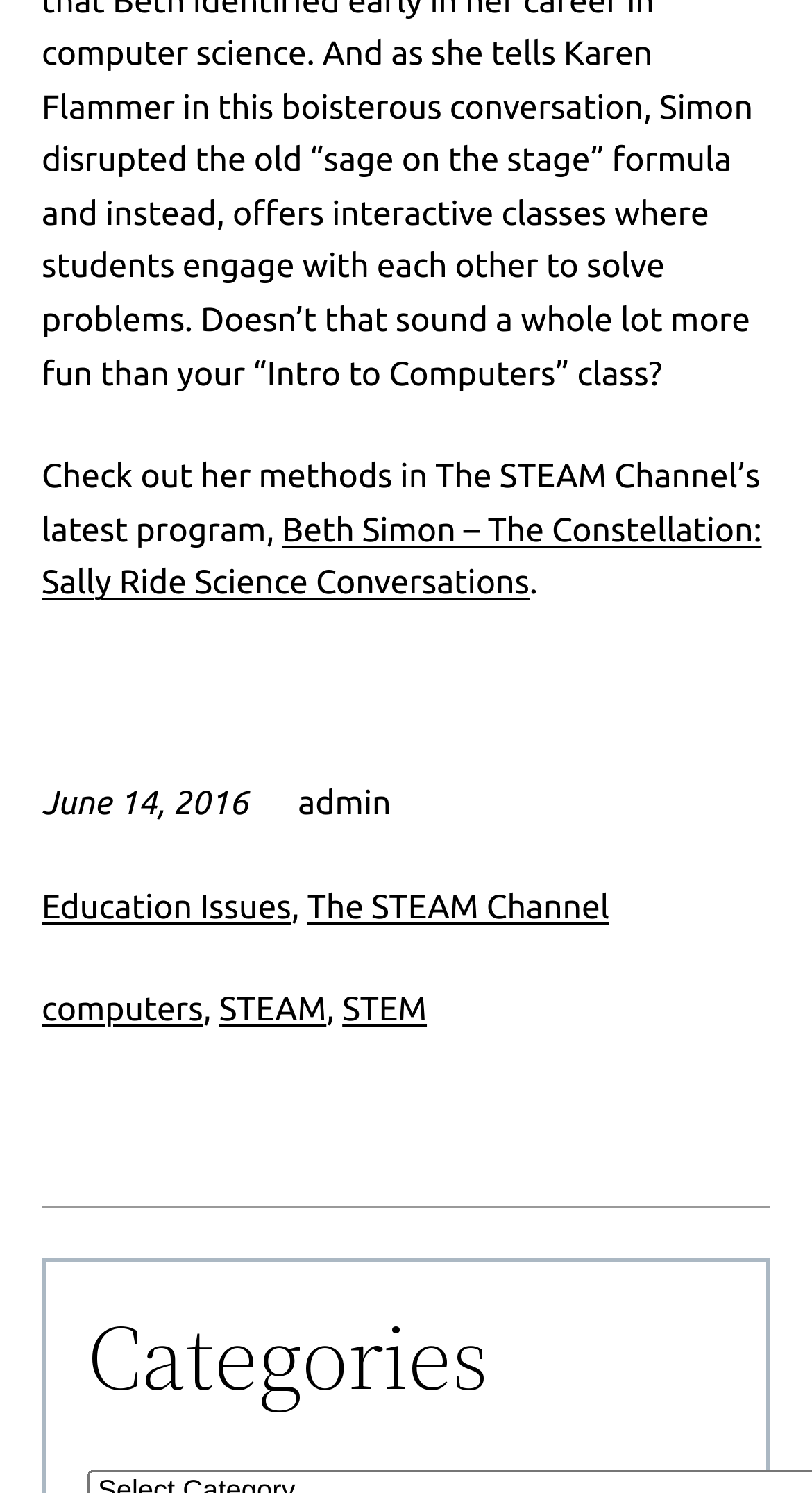Bounding box coordinates are given in the format (top-left x, top-left y, bottom-right x, bottom-right y). All values should be floating point numbers between 0 and 1. Provide the bounding box coordinate for the UI element described as: The STEAM Channel

[0.378, 0.595, 0.75, 0.62]